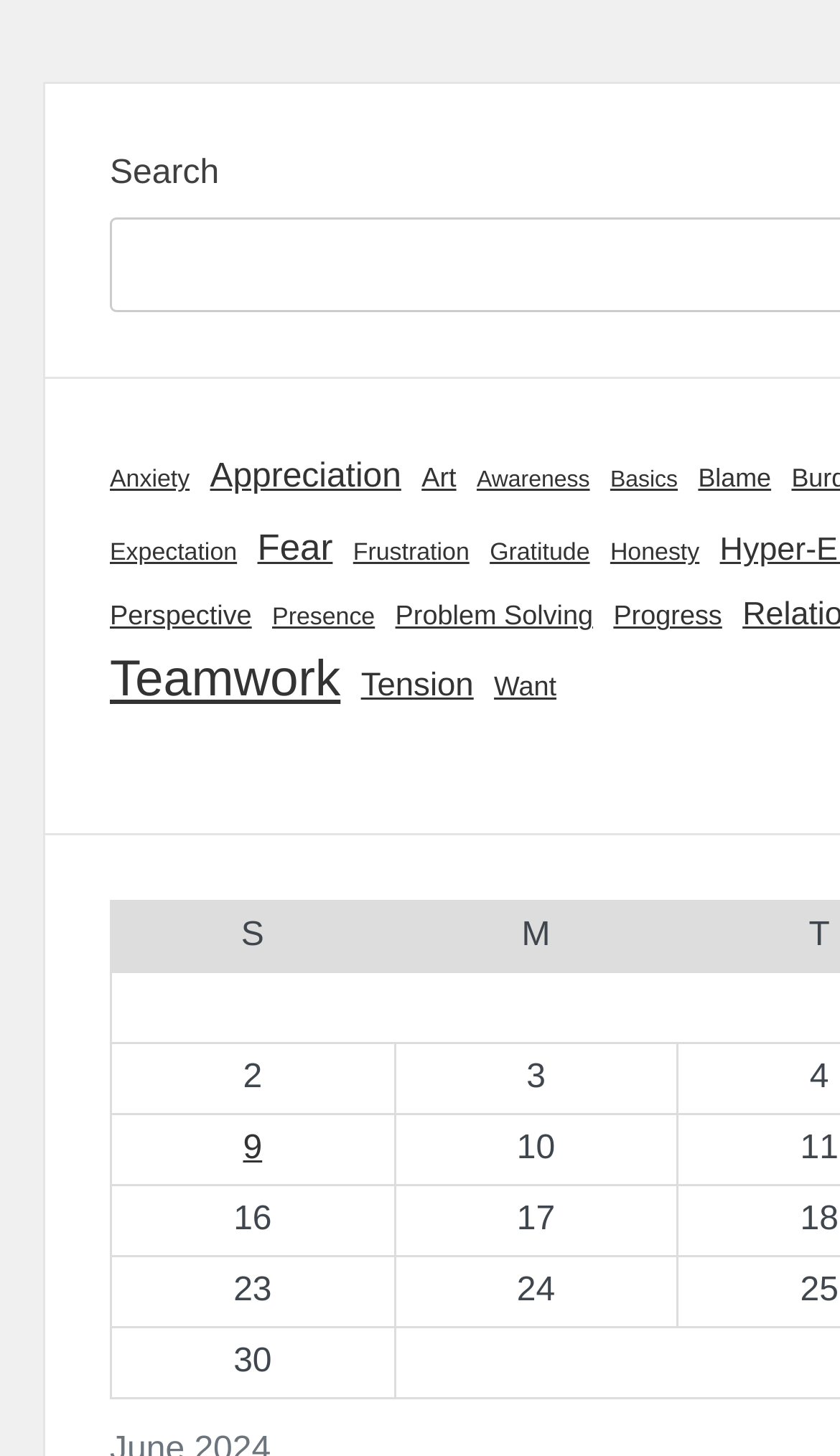Please specify the coordinates of the bounding box for the element that should be clicked to carry out this instruction: "Search". The coordinates must be four float numbers between 0 and 1, formatted as [left, top, right, bottom].

[0.131, 0.107, 0.261, 0.132]